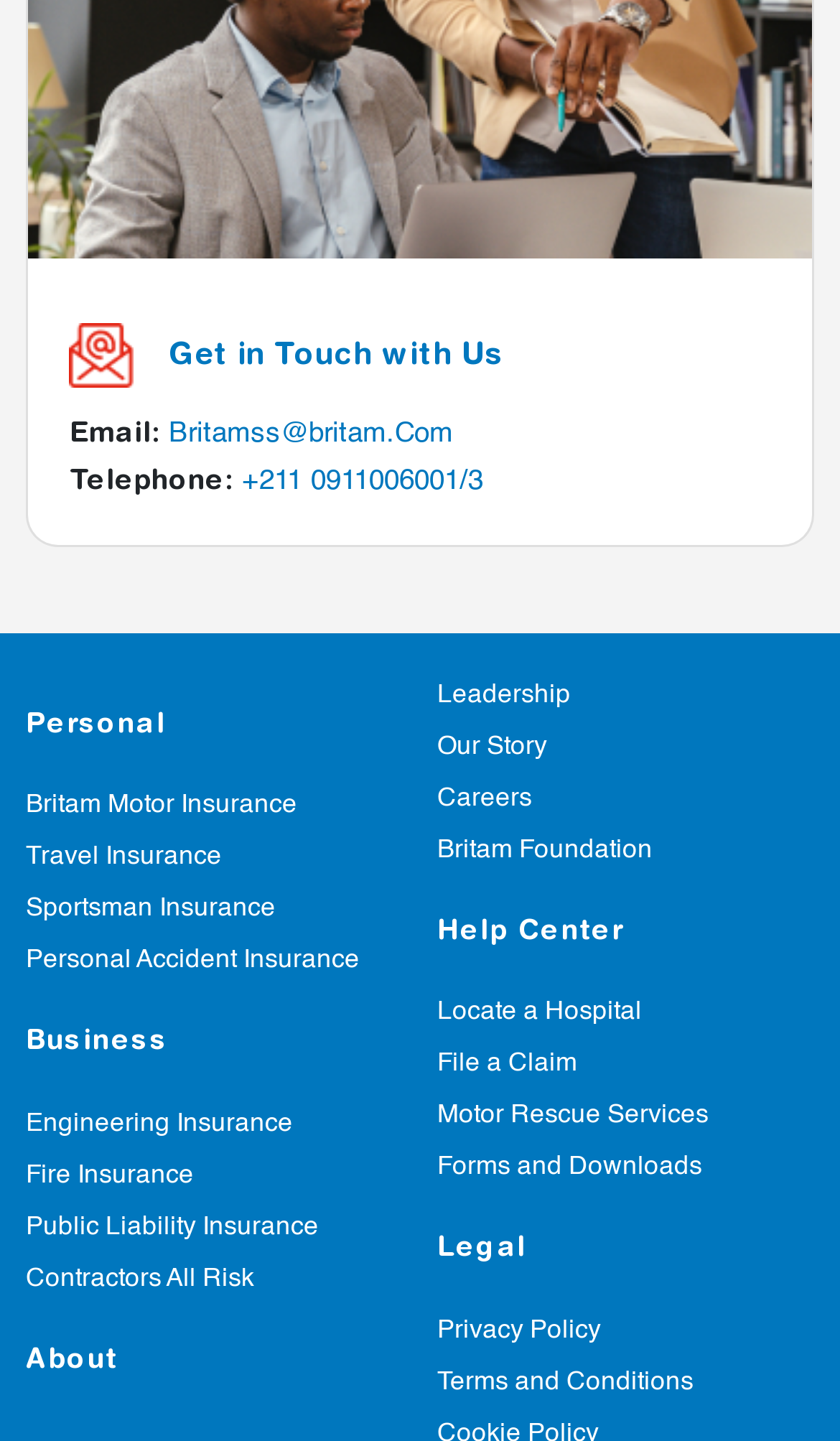Look at the image and give a detailed response to the following question: What is the last link listed under 'Help Center'?

I looked at the links under the 'Help Center' category and found that the last link is 'Forms and Downloads'.